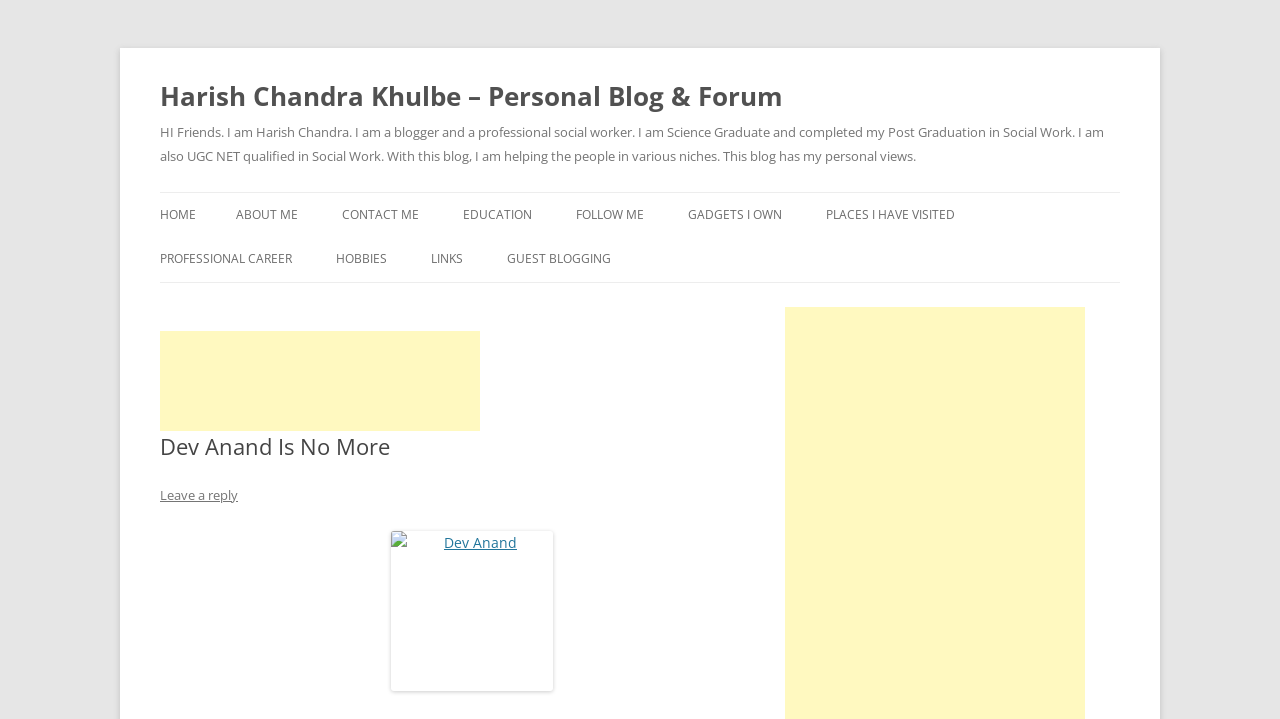Provide the bounding box coordinates of the section that needs to be clicked to accomplish the following instruction: "Read about Ethical Marketing News."

None